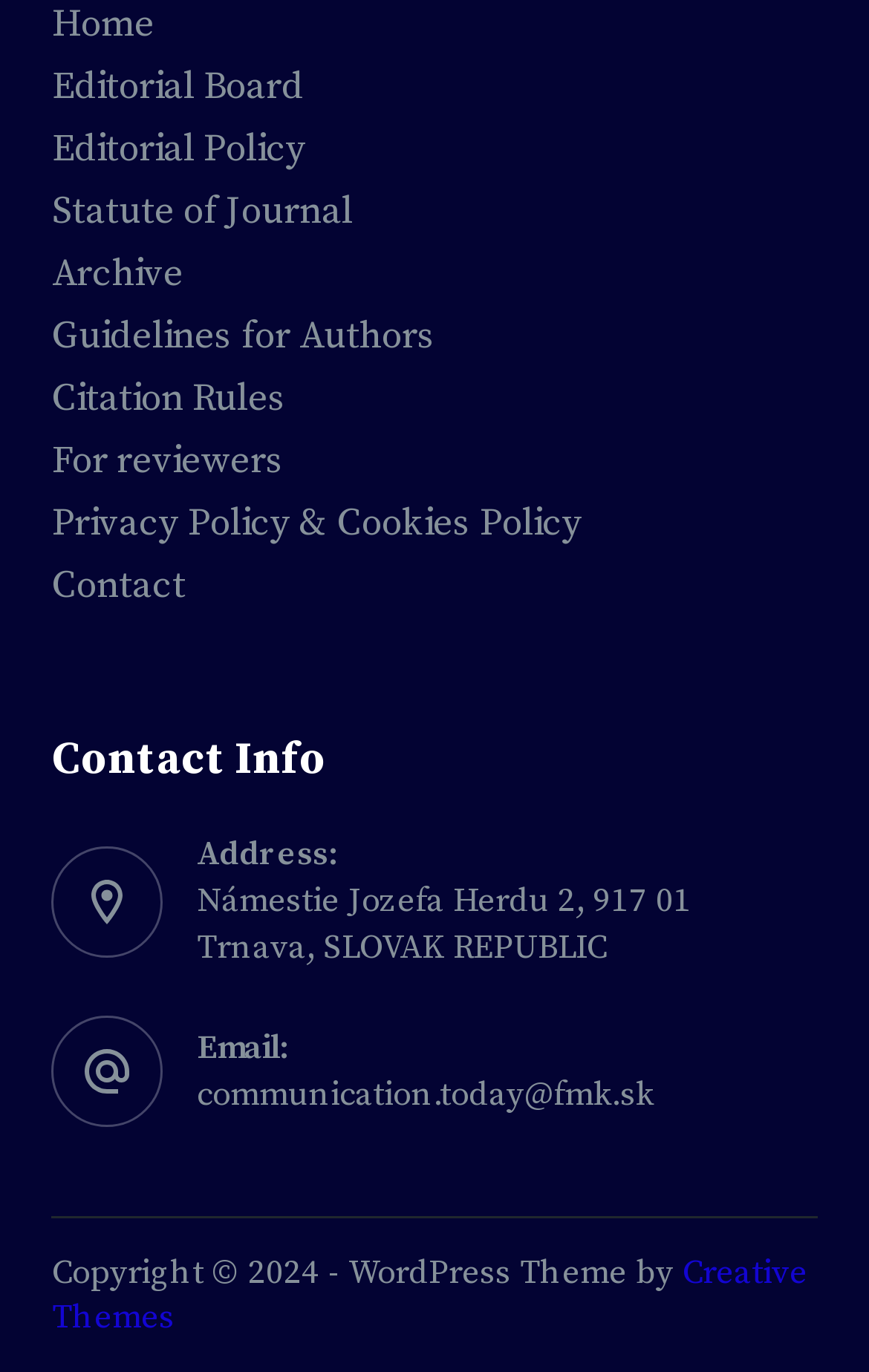Can you specify the bounding box coordinates for the region that should be clicked to fulfill this instruction: "check copyright information".

[0.06, 0.913, 0.786, 0.944]